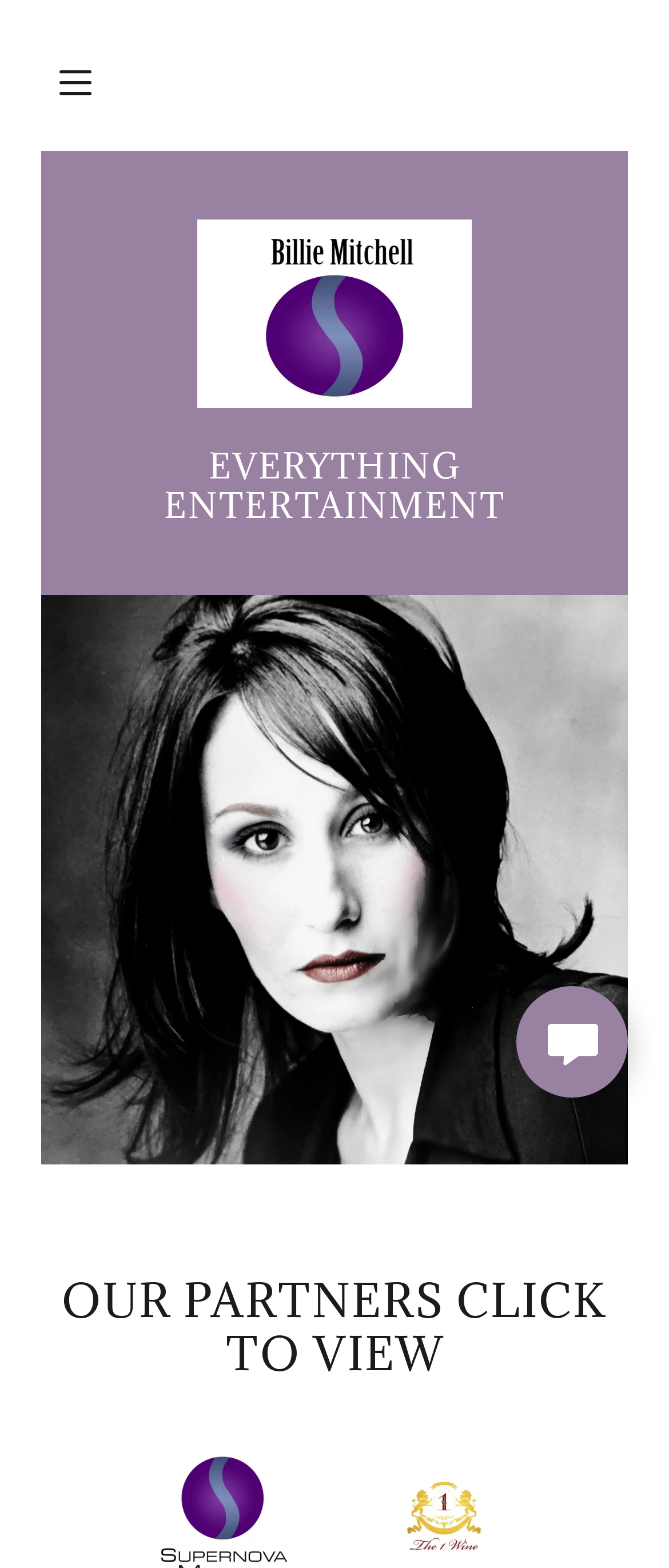Please answer the following query using a single word or phrase: 
What is the shape of the icon in the top left corner?

Rectangle